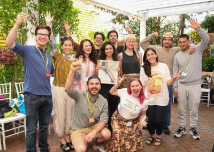Can you give a detailed response to the following question using the information from the image? What is the atmosphere of the event?

The diversity in attire, with some people dressed casually and others in semi-formal outfits, suggests a relaxed atmosphere. The fact that people are smiling, raising their hands, and celebrating together also indicates a festive atmosphere.